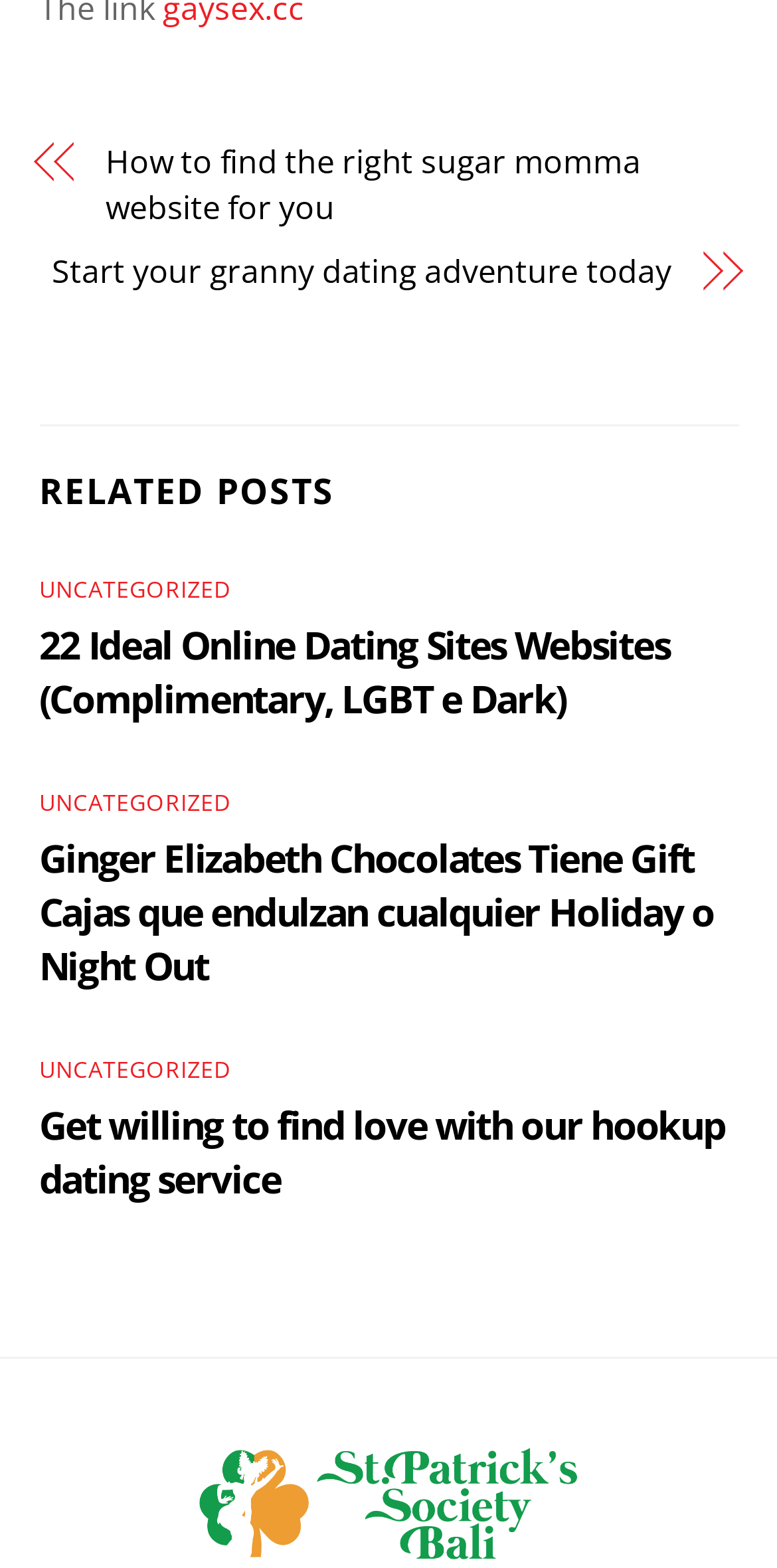What is the topic of the first related post?
Based on the image, respond with a single word or phrase.

Online Dating Sites